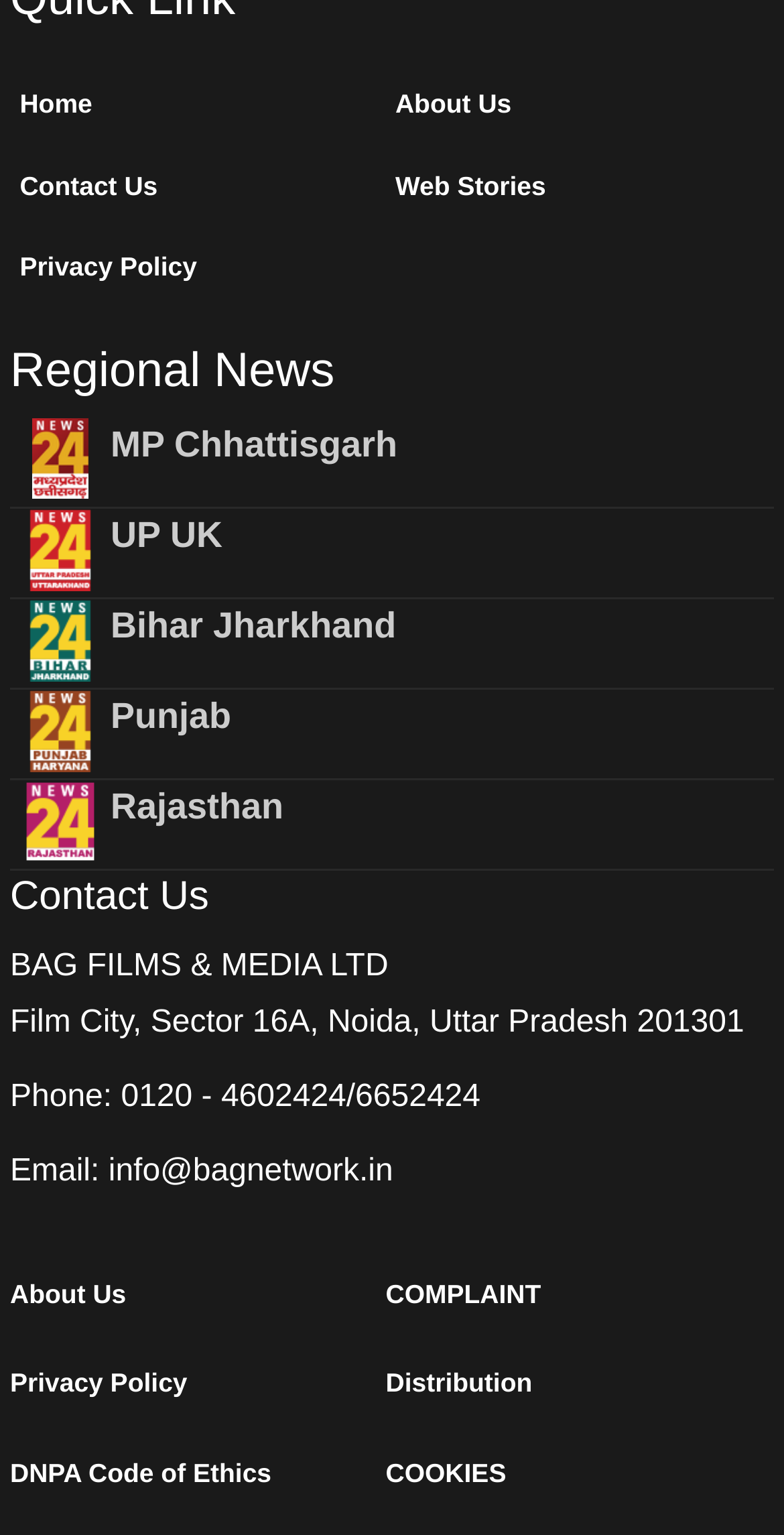Can you find the bounding box coordinates of the area I should click to execute the following instruction: "Contact Us"?

[0.013, 0.567, 0.987, 0.601]